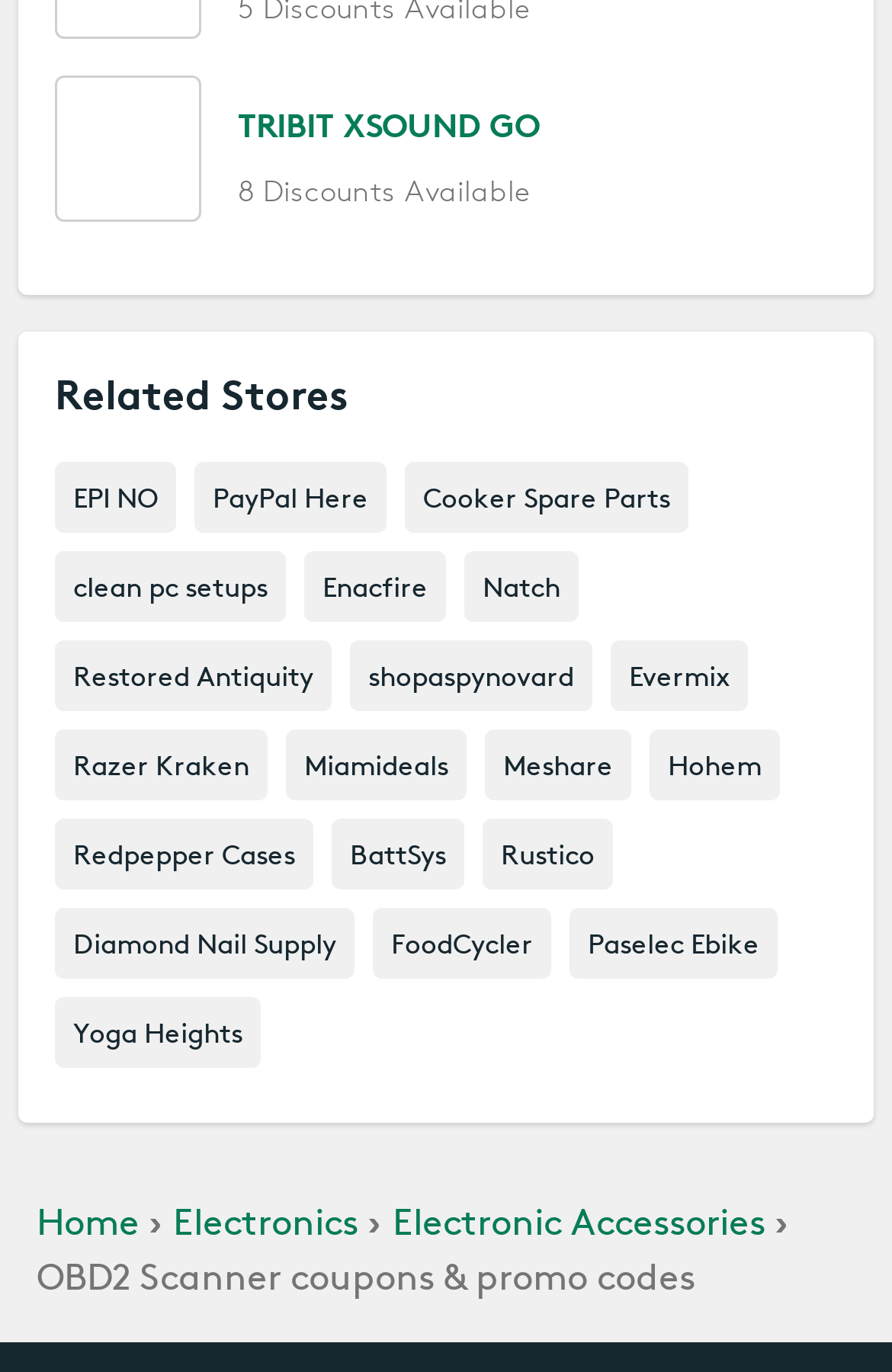Please indicate the bounding box coordinates of the element's region to be clicked to achieve the instruction: "Check OBD2 Scanner coupons and promo codes". Provide the coordinates as four float numbers between 0 and 1, i.e., [left, top, right, bottom].

[0.041, 0.915, 0.779, 0.947]